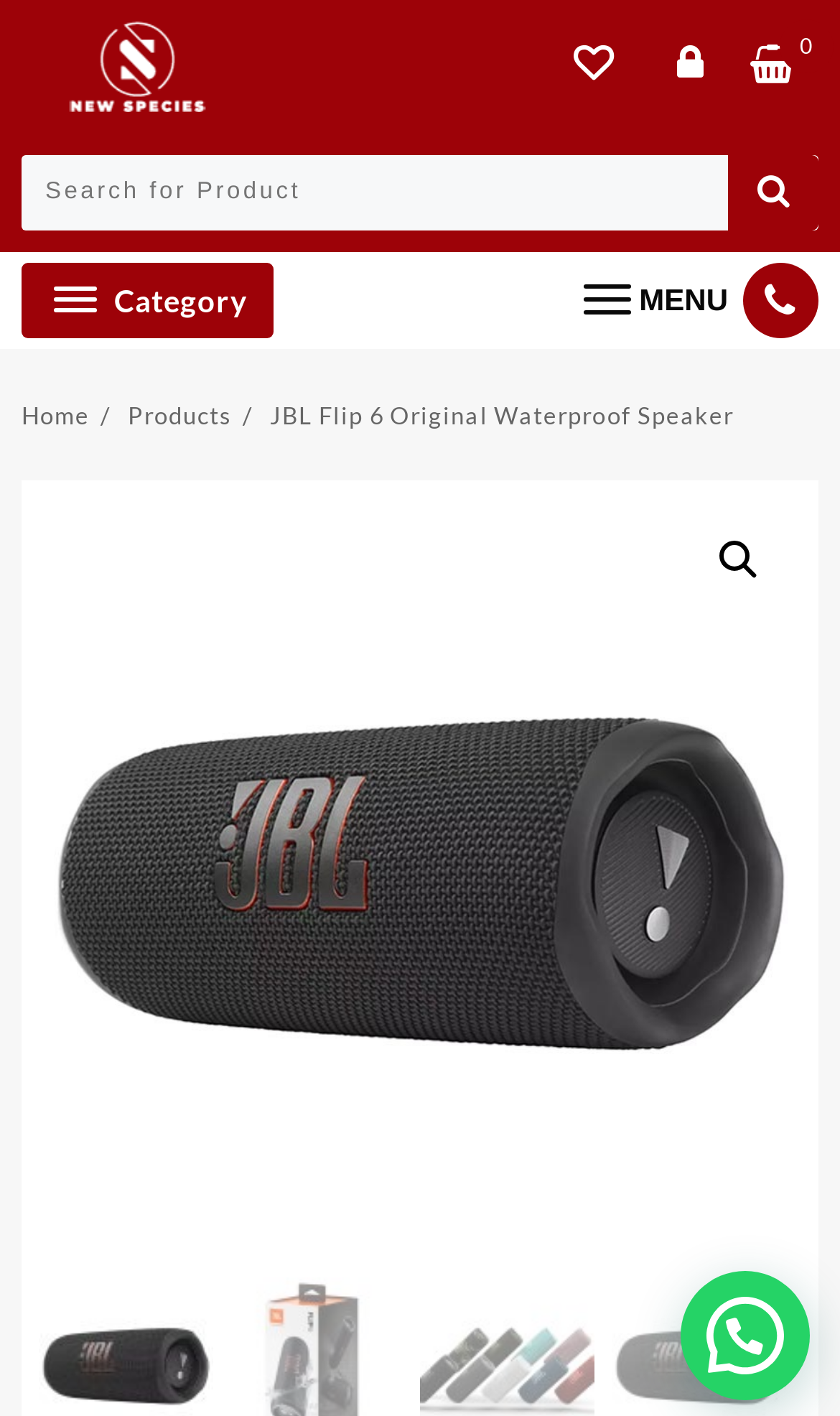Determine the webpage's heading and output its text content.

JBL Flip 6 Original Waterproof Speaker